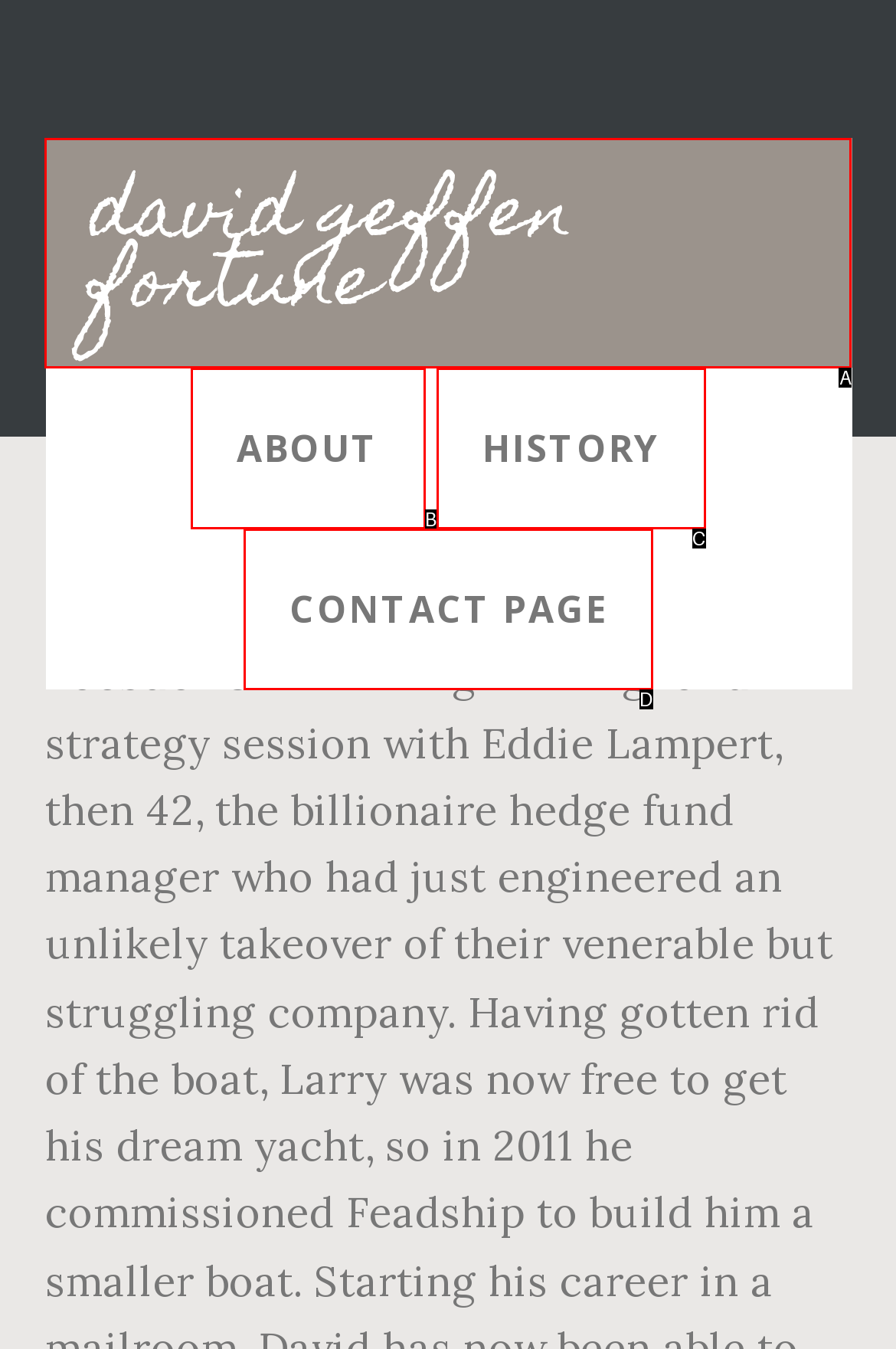From the provided options, pick the HTML element that matches the description: david geffen fortune. Respond with the letter corresponding to your choice.

A